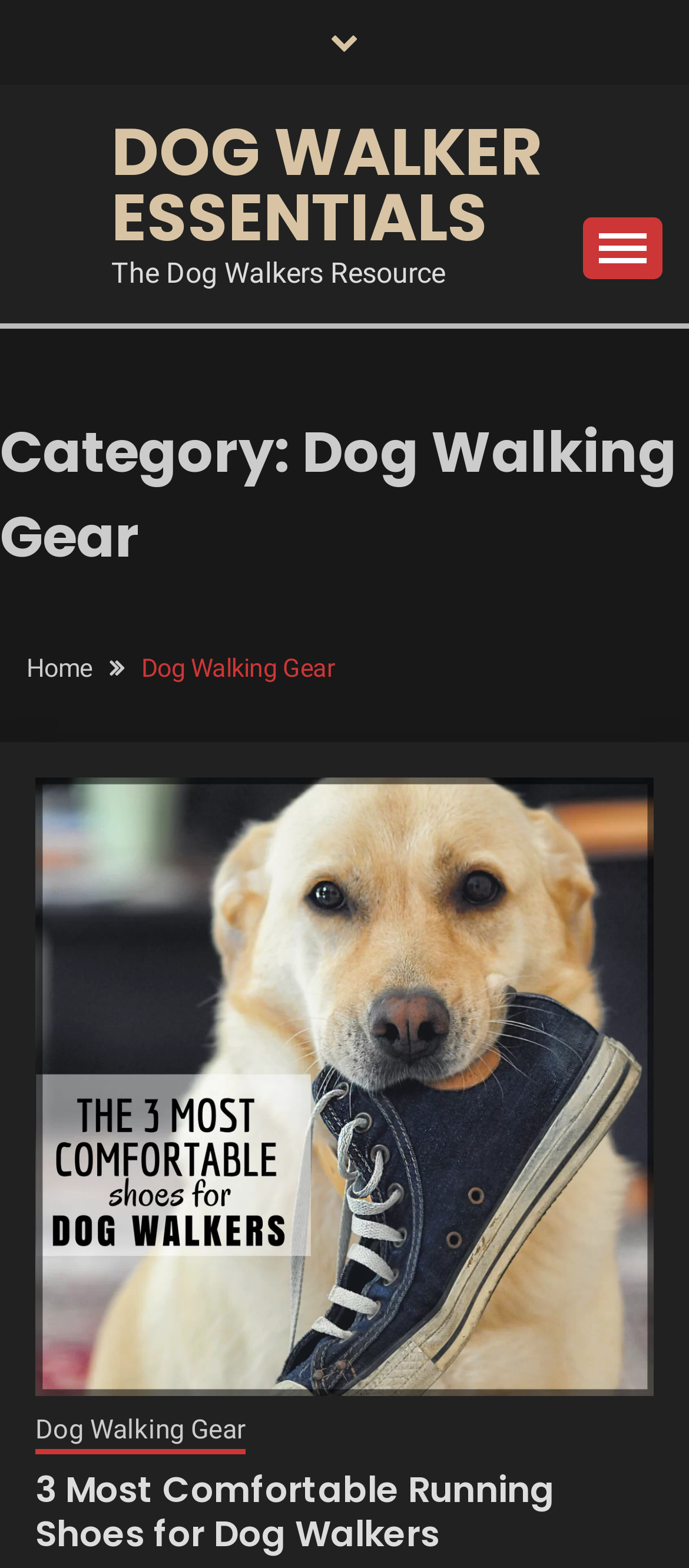Extract the primary heading text from the webpage.

Category: Dog Walking Gear